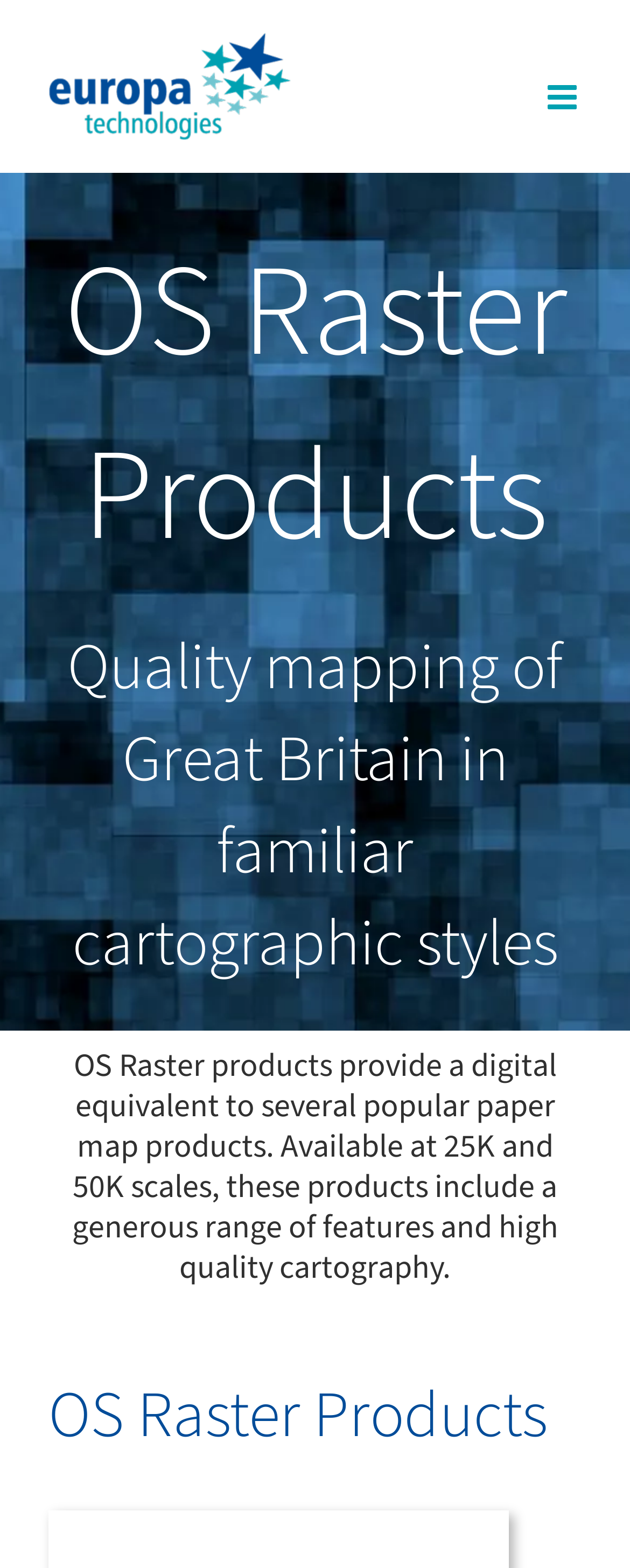What is the company logo on the webpage?
Provide a short answer using one word or a brief phrase based on the image.

Europa Technologies Logo